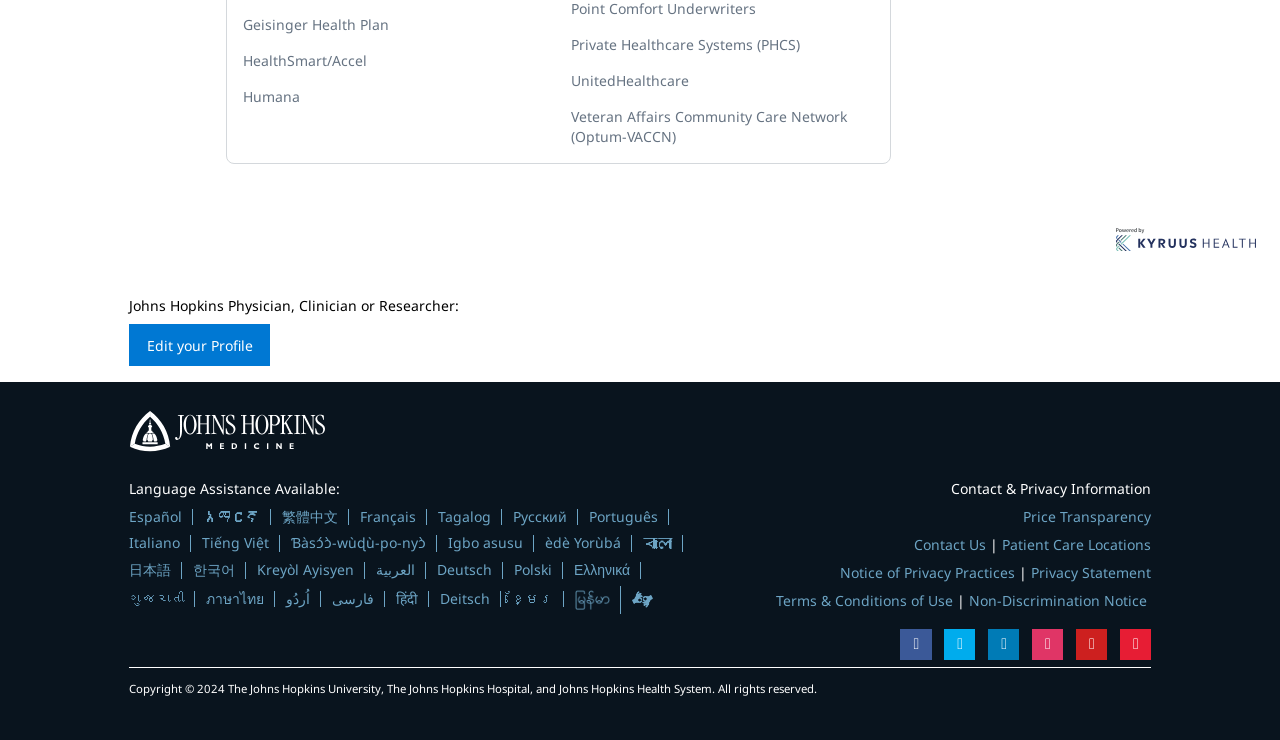Please identify the bounding box coordinates of the element that needs to be clicked to execute the following command: "Learn more about Kyruus Health". Provide the bounding box using four float numbers between 0 and 1, formatted as [left, top, right, bottom].

[0.872, 0.308, 0.981, 0.342]